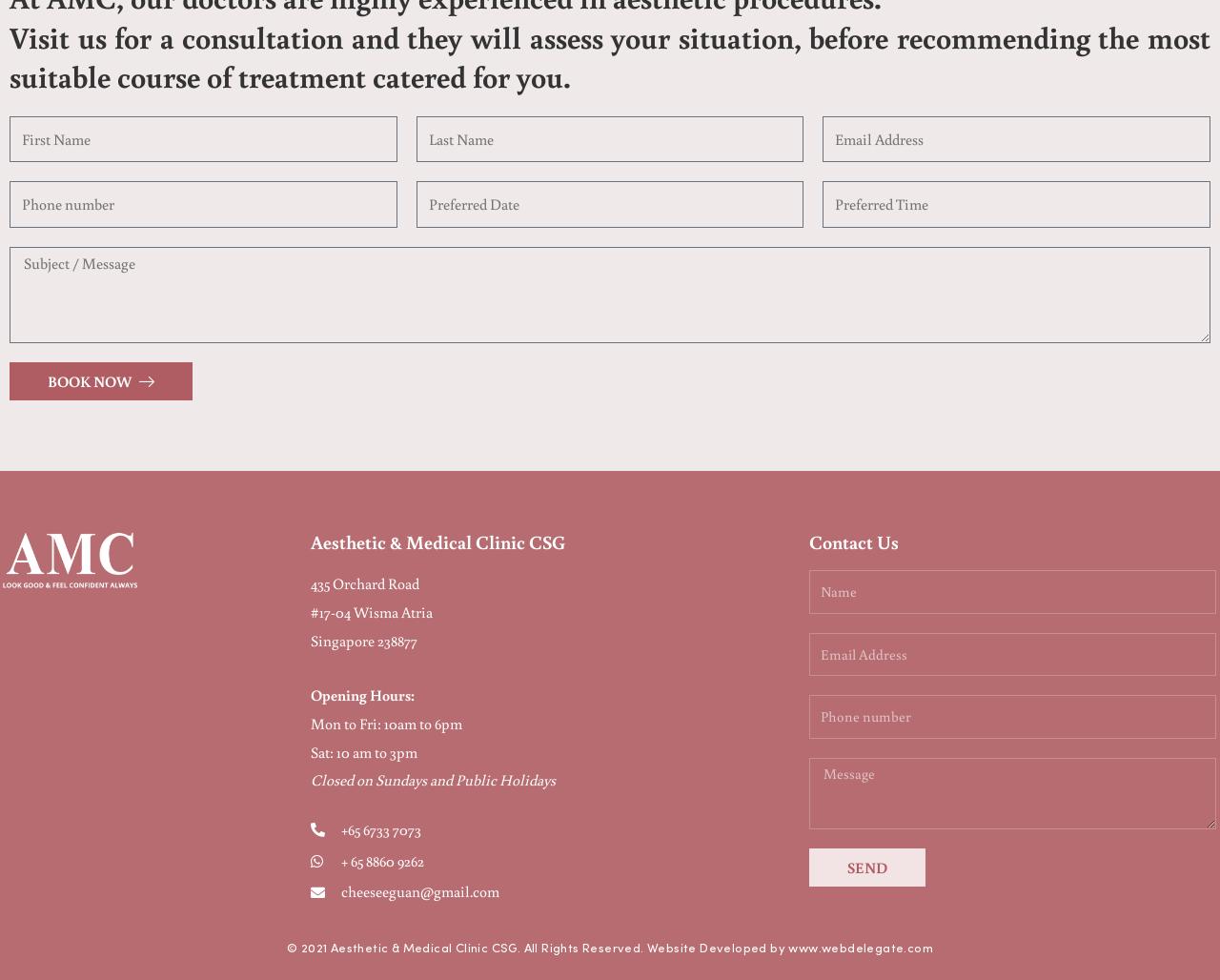Can you show the bounding box coordinates of the region to click on to complete the task described in the instruction: "Call +65 6733 7073"?

[0.255, 0.833, 0.663, 0.862]